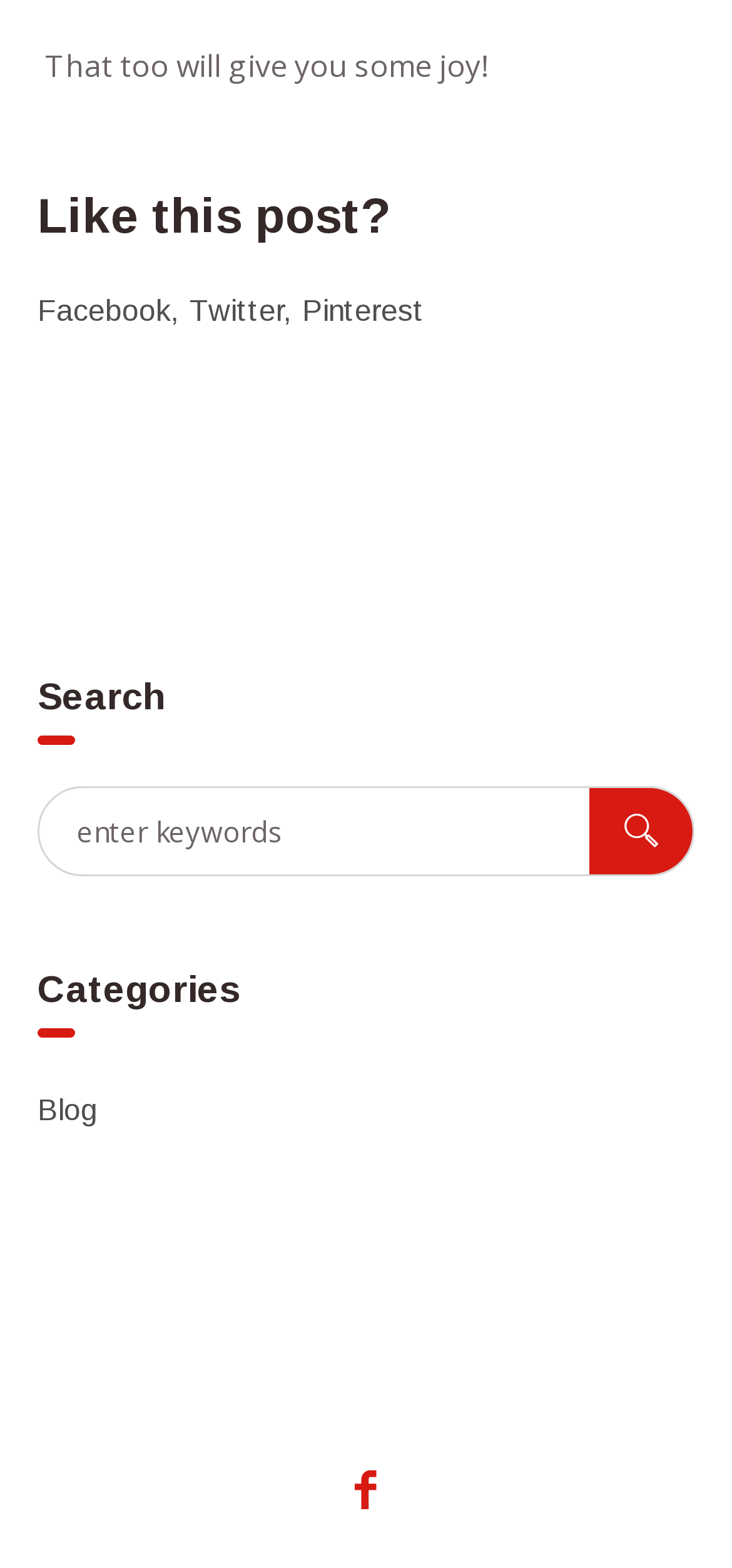Identify the bounding box coordinates for the UI element that matches this description: "name="s" placeholder="enter keywords"".

[0.051, 0.501, 0.949, 0.558]